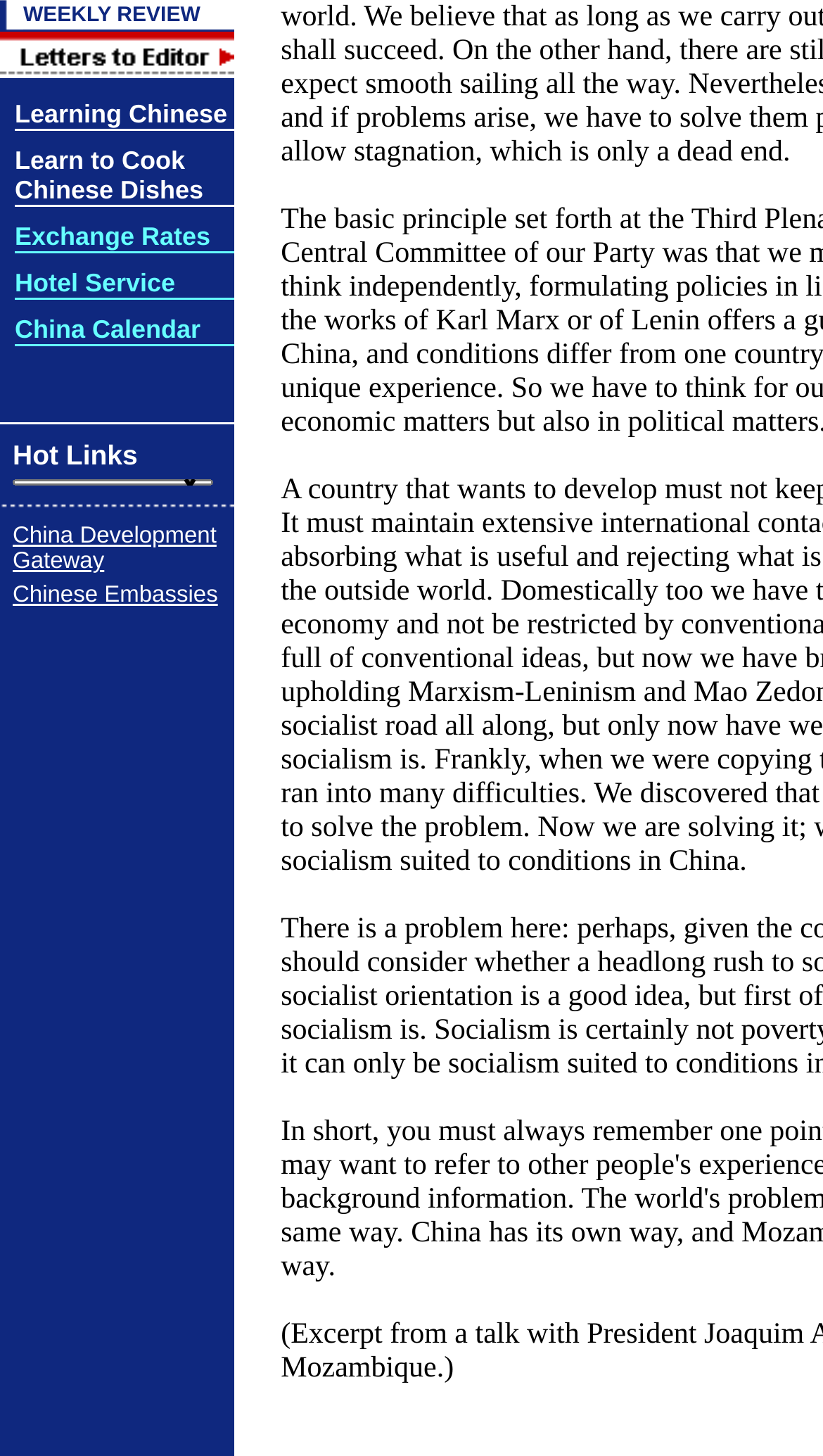Find the bounding box coordinates for the HTML element specified by: "Learning Chinese".

[0.018, 0.072, 0.276, 0.088]